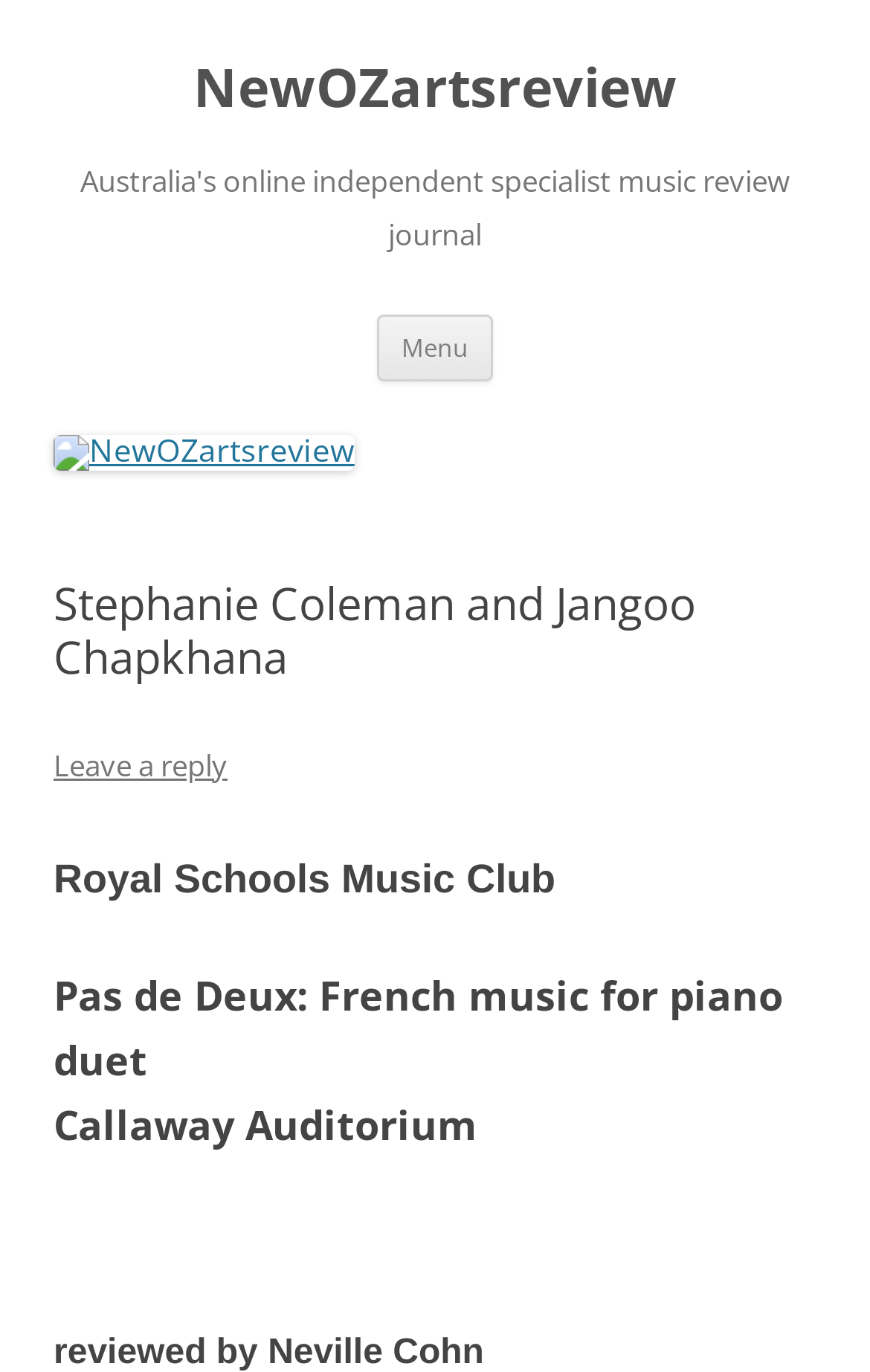Summarize the webpage in an elaborate manner.

The webpage appears to be a music review journal, specifically showcasing a review of the Royal Schools Music Club's performance of "Pas de Deux: French music for piano duet" at the Callaway Auditorium. 

At the top of the page, there is a heading that reads "NewOZartsreview" with a link to the same name, taking up most of the top section. Below this, there is a smaller heading that describes the journal as "Australia's online independent specialist music review journal". 

To the right of the top heading, there is a button labeled "Menu" and a link that says "Skip to content". 

Further down, there is an image with the same name as the journal, "NewOZartsreview", which is accompanied by a header section. Within this section, there are several headings, including the title of the review, "Stephanie Coleman and Jangoo Chapkhana", and the specific performance being reviewed, "Royal Schools Music Club Pas de Deux: French music for piano duet Callaway Auditorium". 

There is also a link to "Leave a reply" below the title of the review, indicating that users can comment on the article.